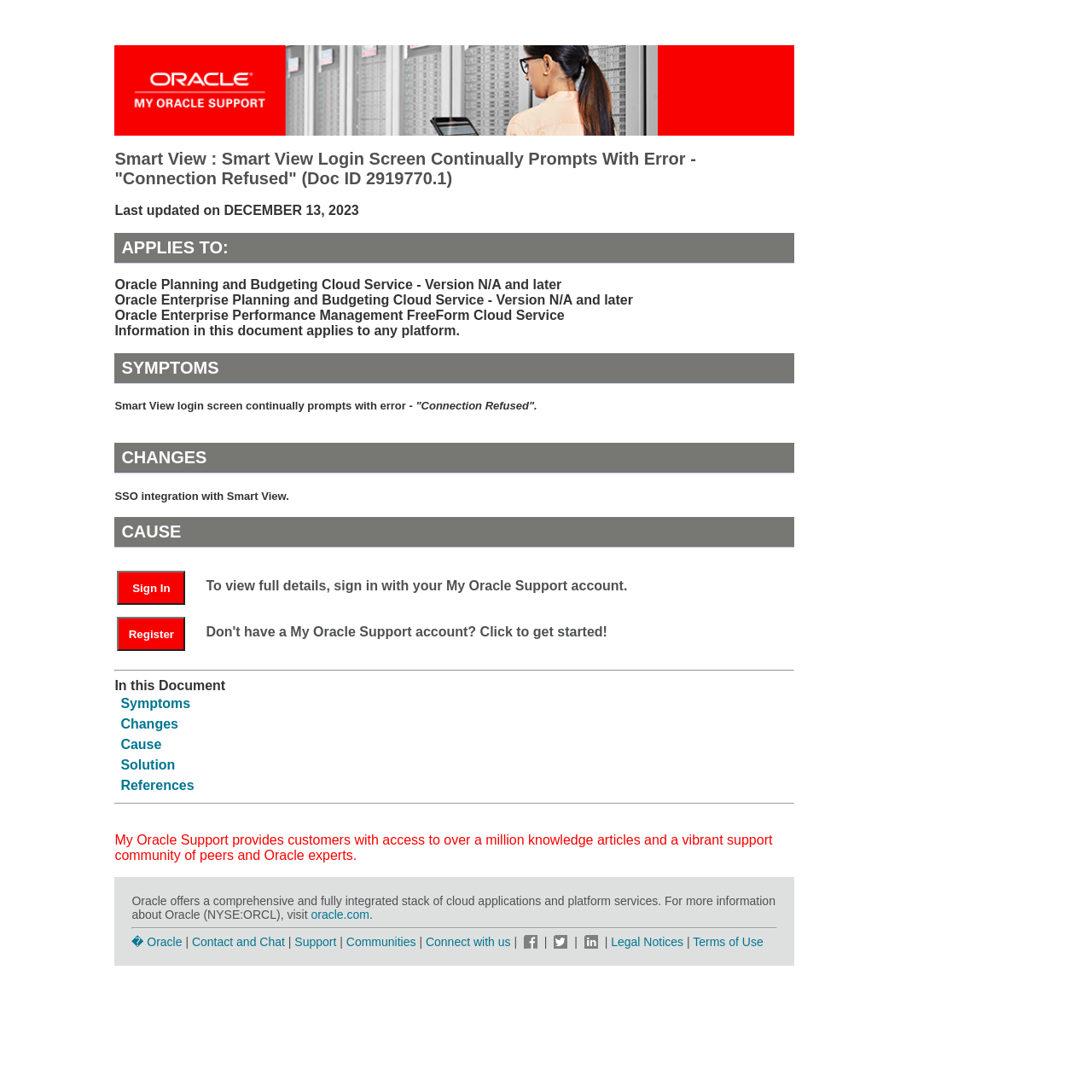What is the name of the Oracle service that provides customers with access to knowledge articles and a support community?
Please provide a single word or phrase based on the screenshot.

My Oracle Support